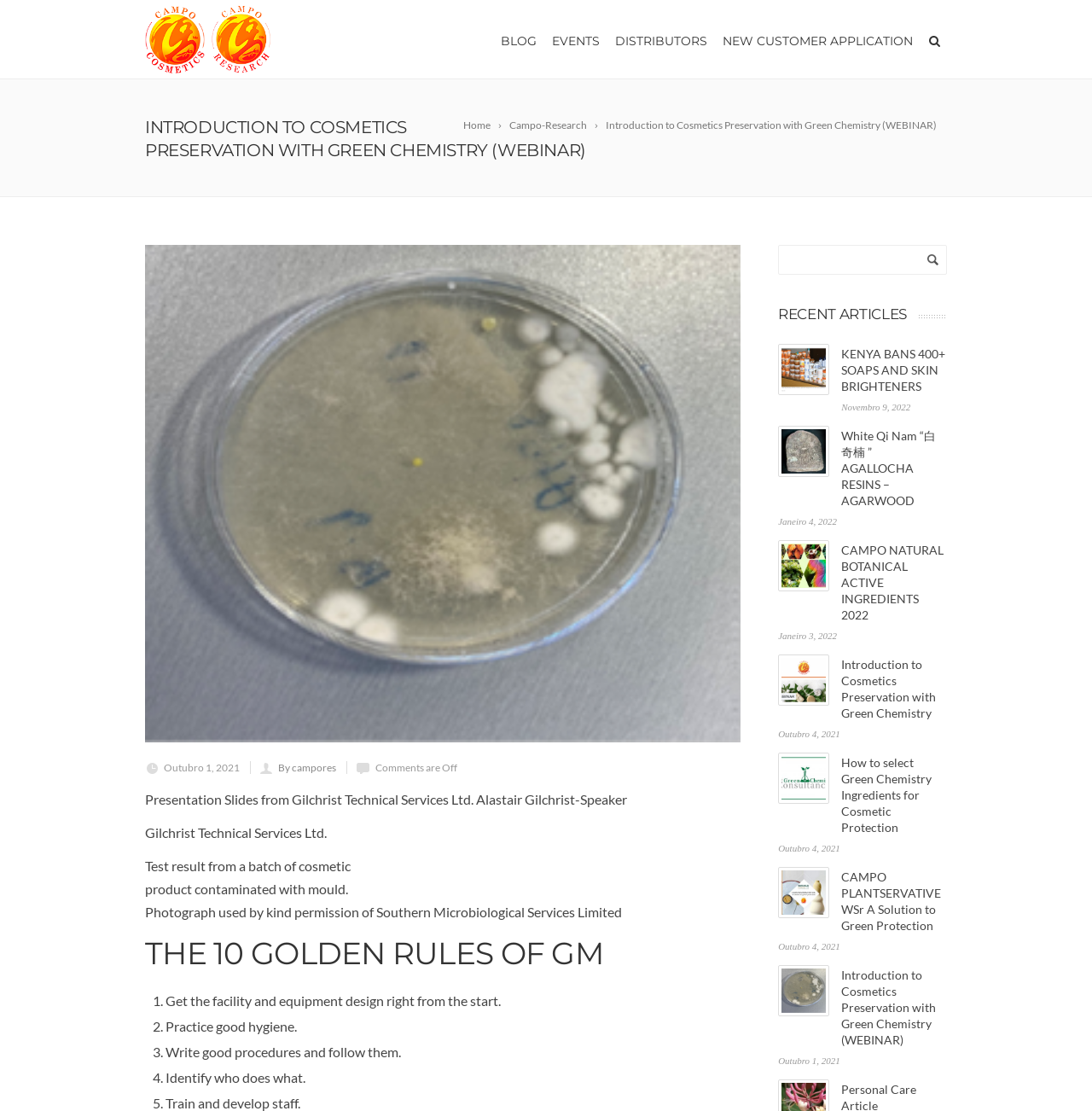Please locate the bounding box coordinates of the element that should be clicked to complete the given instruction: "Search for something".

[0.713, 0.22, 0.867, 0.247]